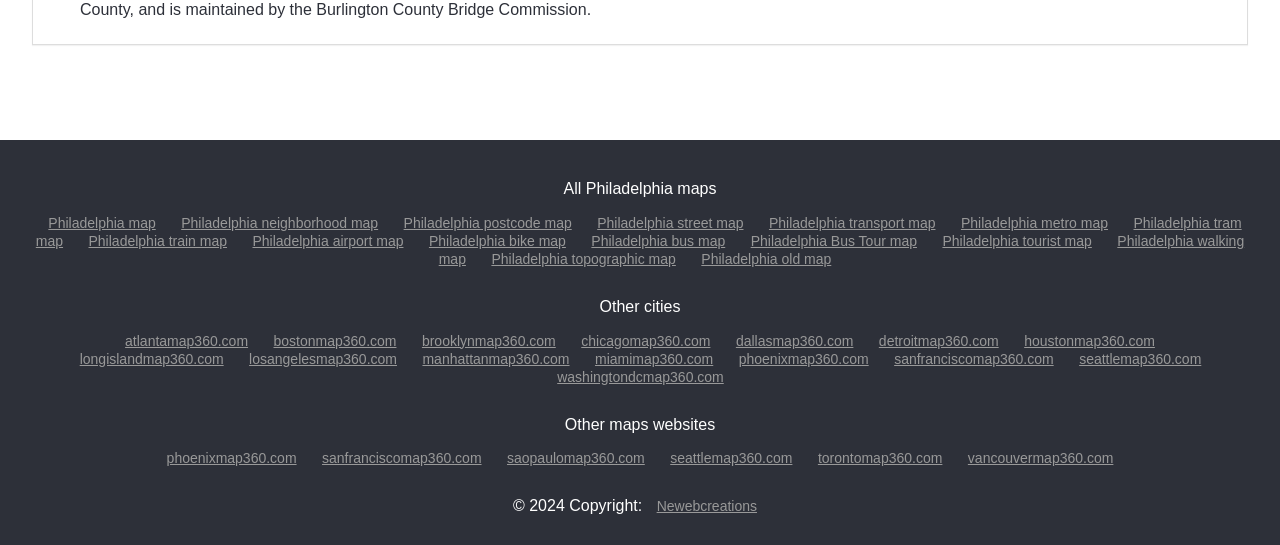Please identify the bounding box coordinates of the region to click in order to complete the task: "Browse other cities". The coordinates must be four float numbers between 0 and 1, specified as [left, top, right, bottom].

[0.025, 0.547, 0.975, 0.579]